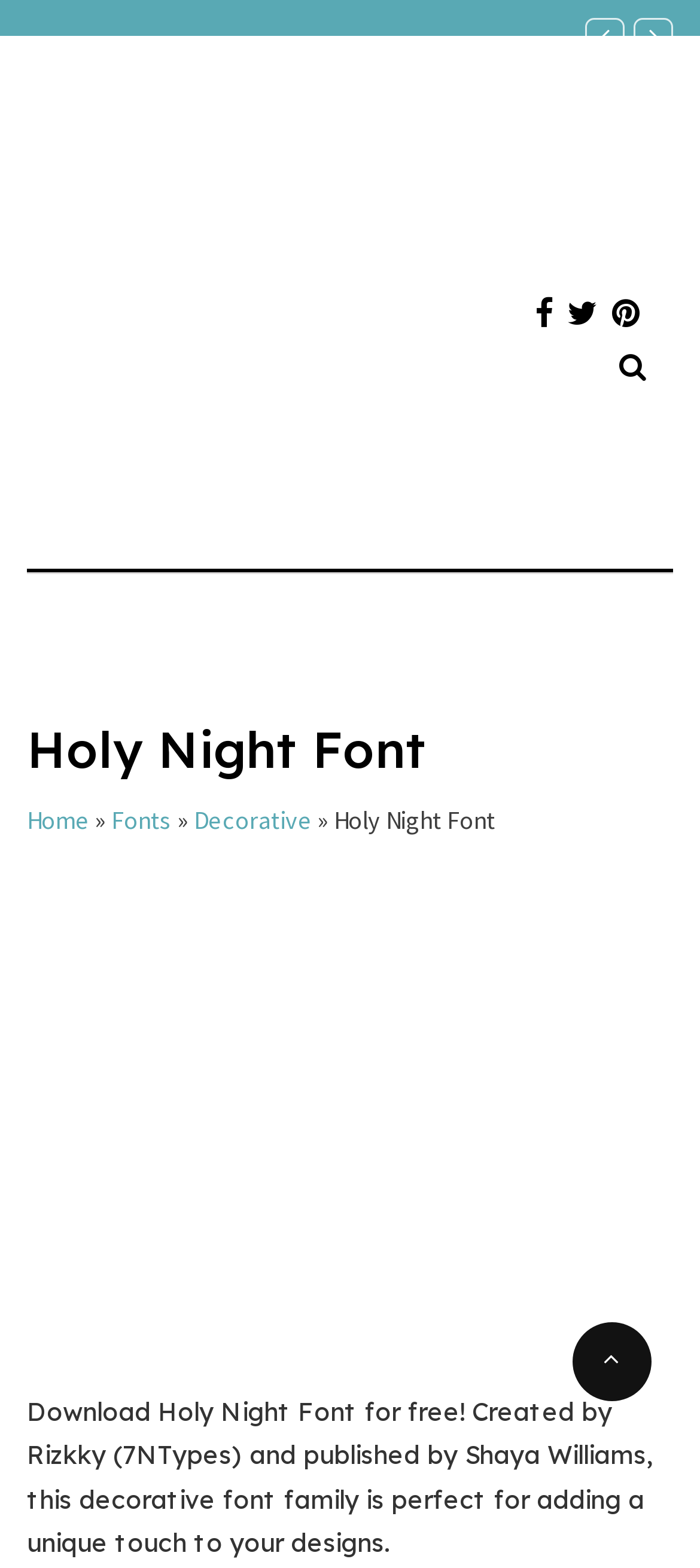Identify the bounding box for the described UI element: "aria-label="Search toggle"".

[0.885, 0.222, 0.923, 0.245]